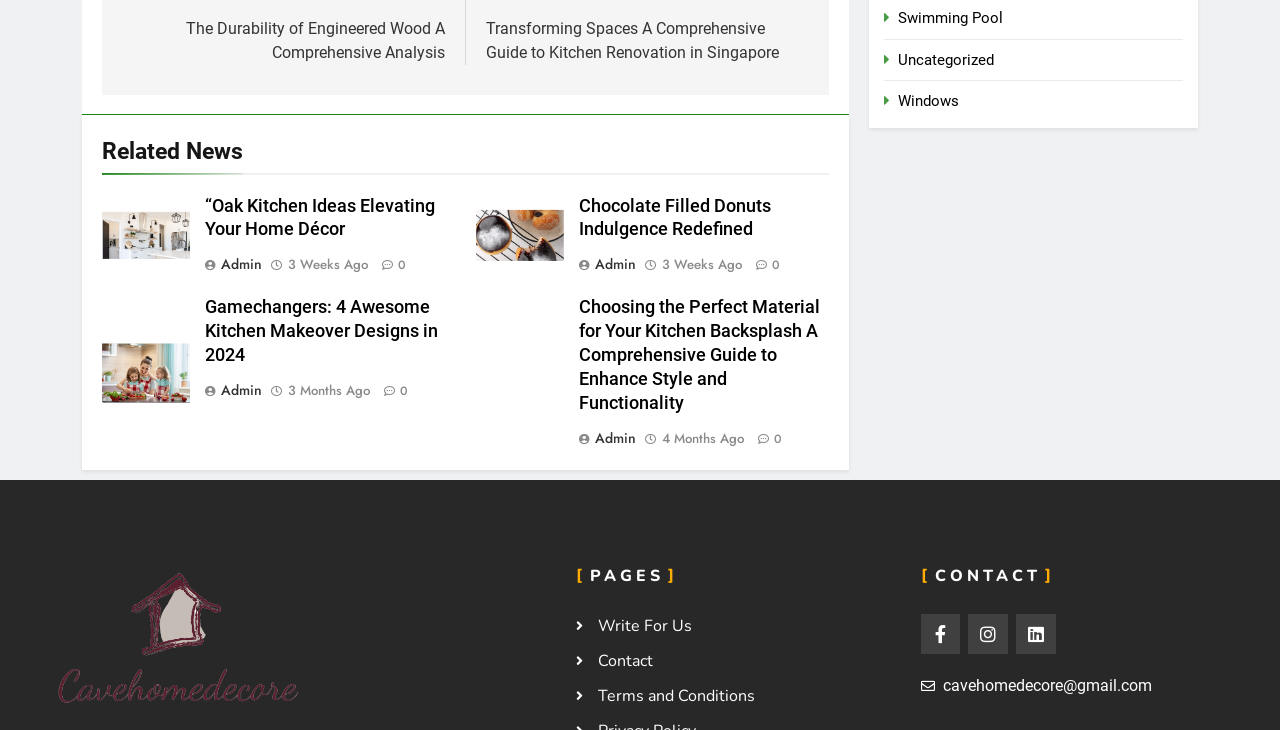Determine the bounding box coordinates for the UI element with the following description: "3 months ago3 months ago". The coordinates should be four float numbers between 0 and 1, represented as [left, top, right, bottom].

[0.225, 0.523, 0.289, 0.548]